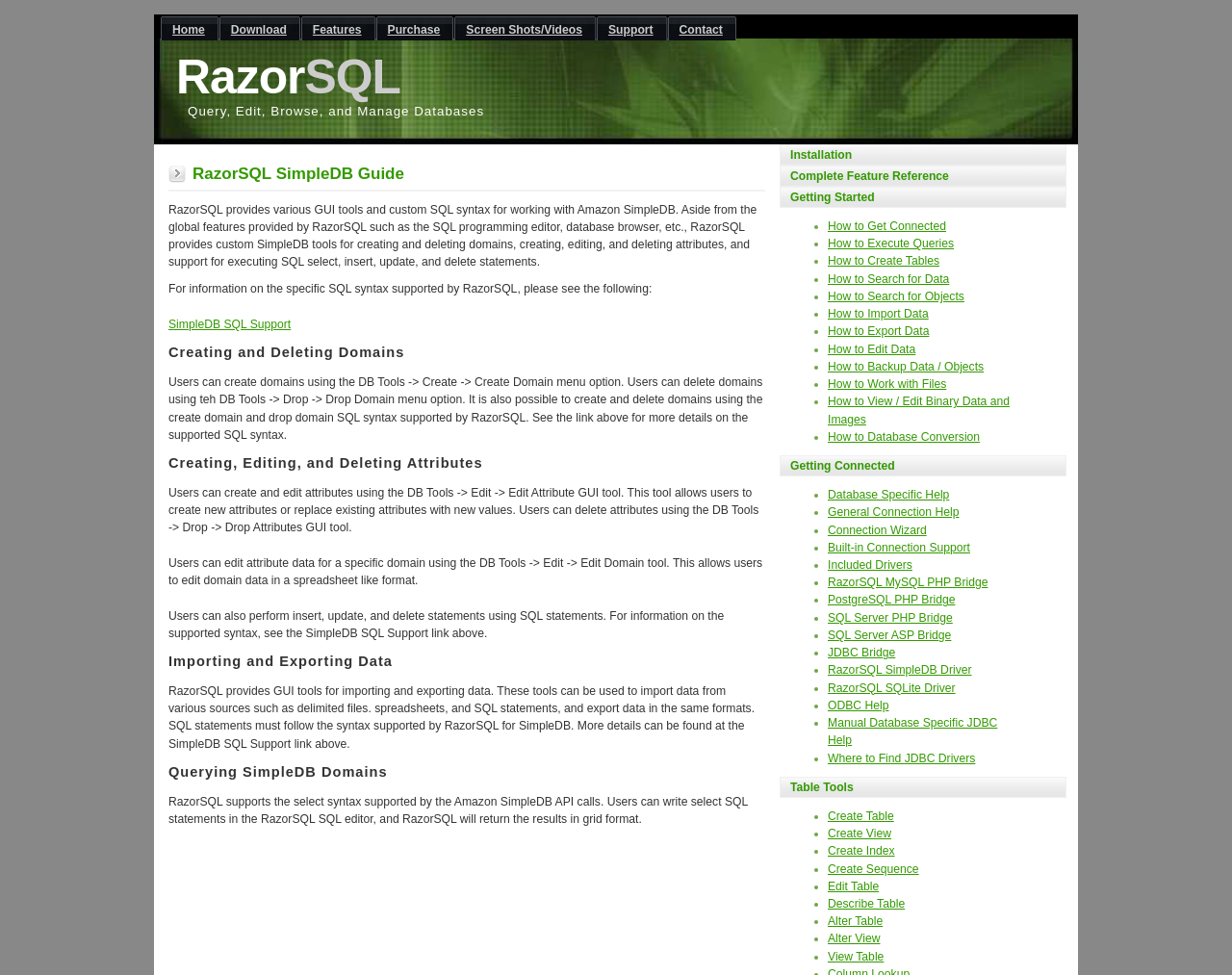Locate the bounding box coordinates of the area to click to fulfill this instruction: "Click on the 'Home' link". The bounding box should be presented as four float numbers between 0 and 1, in the order [left, top, right, bottom].

[0.13, 0.017, 0.178, 0.041]